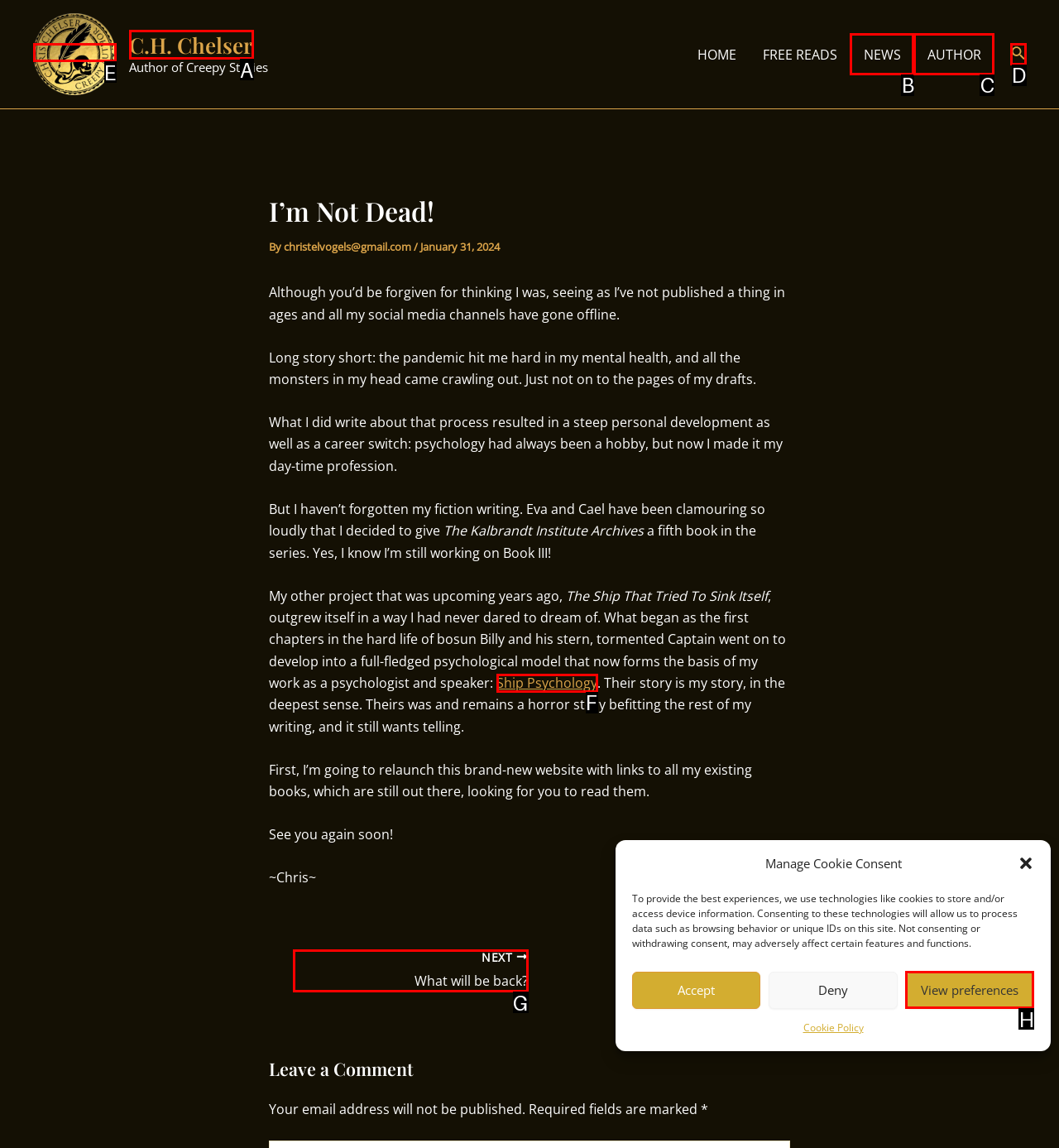Based on the element description: News, choose the HTML element that matches best. Provide the letter of your selected option.

B